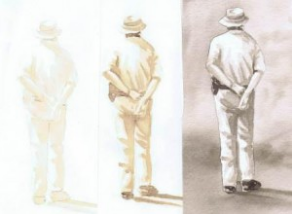What is the figure doing with their hands?
Use the image to give a comprehensive and detailed response to the question.

According to the caption, the figure is depicted from behind, standing with hands clasped behind the back, which suggests a sense of calmness and serenity.